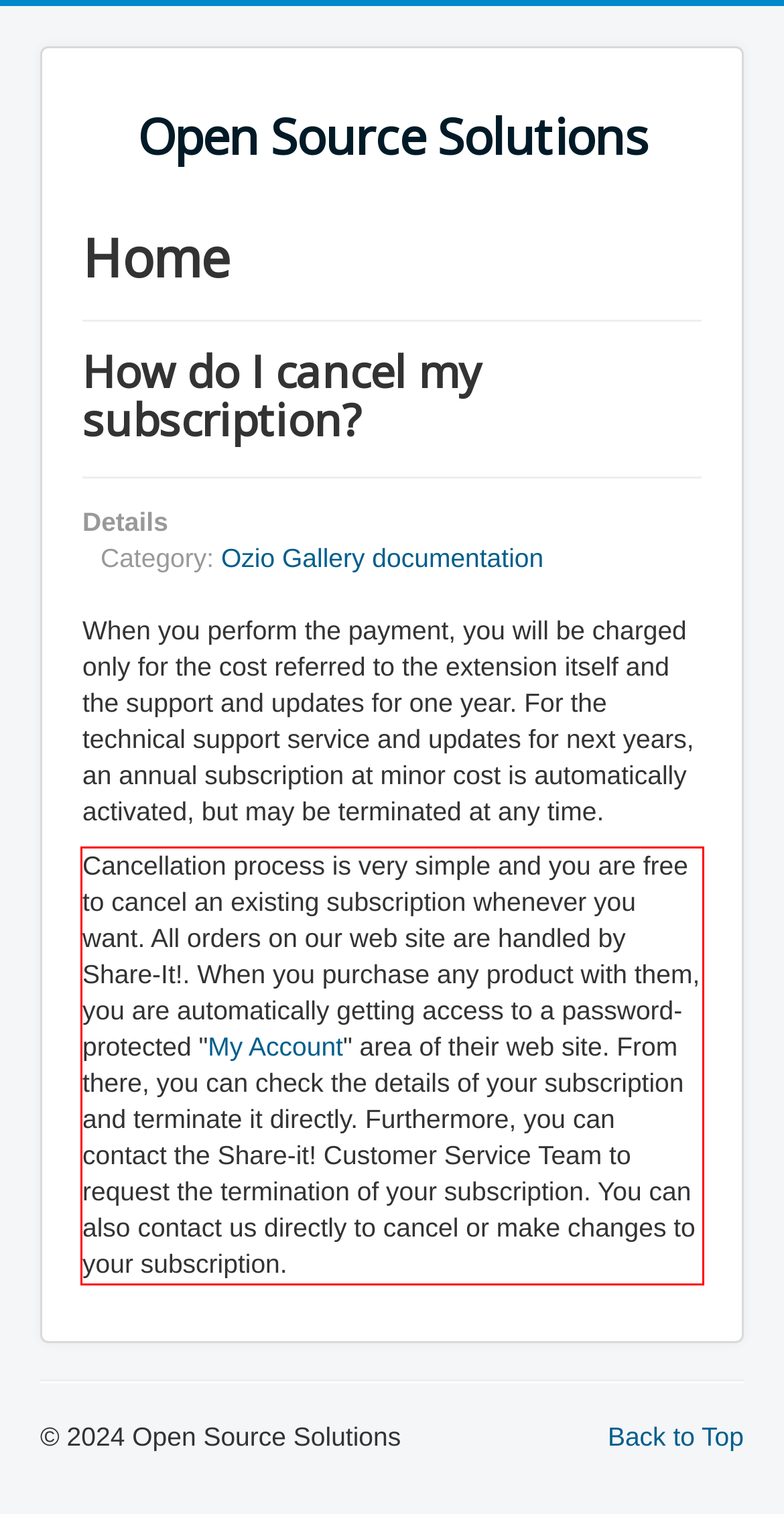There is a UI element on the webpage screenshot marked by a red bounding box. Extract and generate the text content from within this red box.

Cancellation process is very simple and you are free to cancel an existing subscription whenever you want. All orders on our web site are handled by Share-It!. When you purchase any product with them, you are automatically getting access to a password-protected "My Account" area of their web site. From there, you can check the details of your subscription and terminate it directly. Furthermore, you can contact the Share-it! Customer Service Team to request the termination of your subscription. You can also contact us directly to cancel or make changes to your subscription.